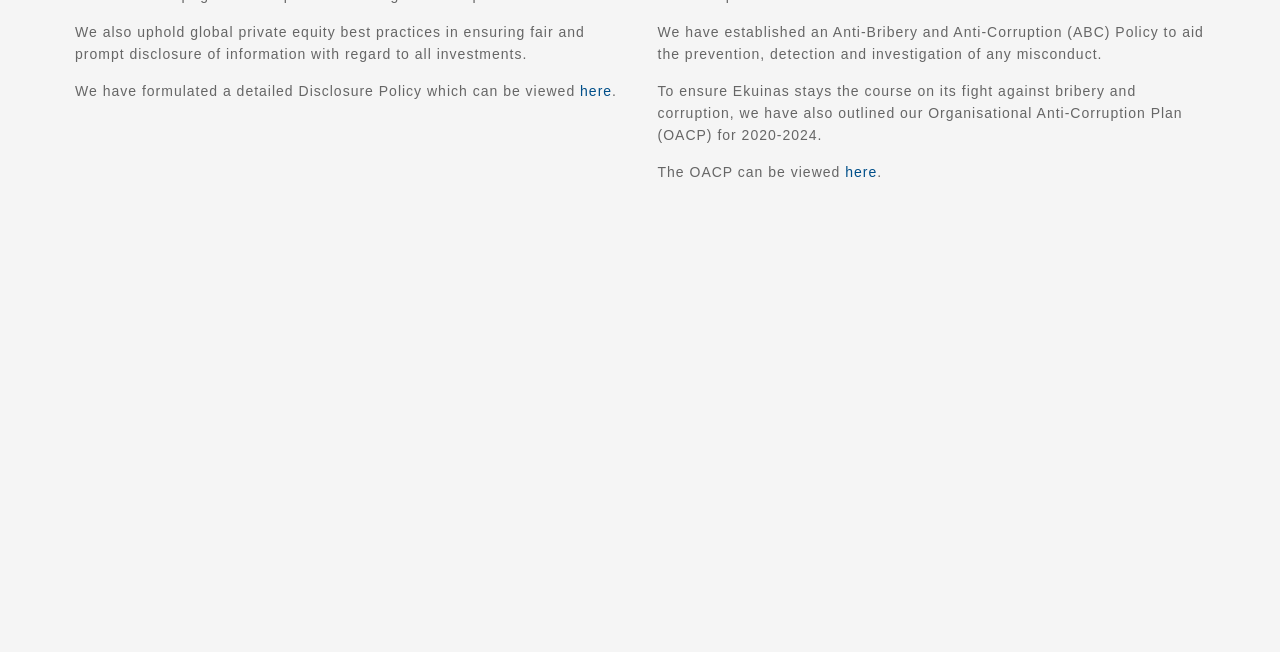Determine the bounding box coordinates for the region that must be clicked to execute the following instruction: "Read About the Firm".

[0.047, 0.588, 0.13, 0.612]